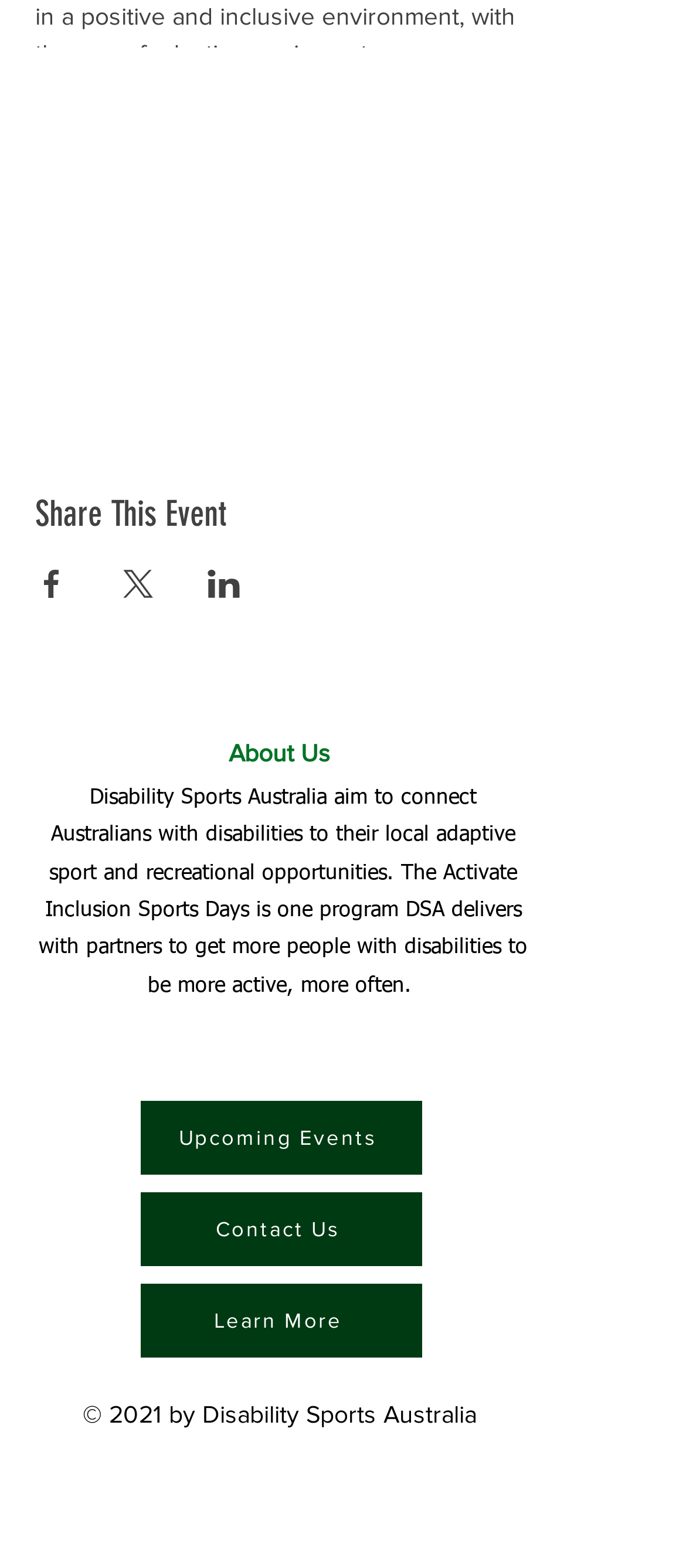Identify the bounding box coordinates for the UI element that matches this description: "alt="Event location map"".

[0.0, 0.071, 0.821, 0.272]